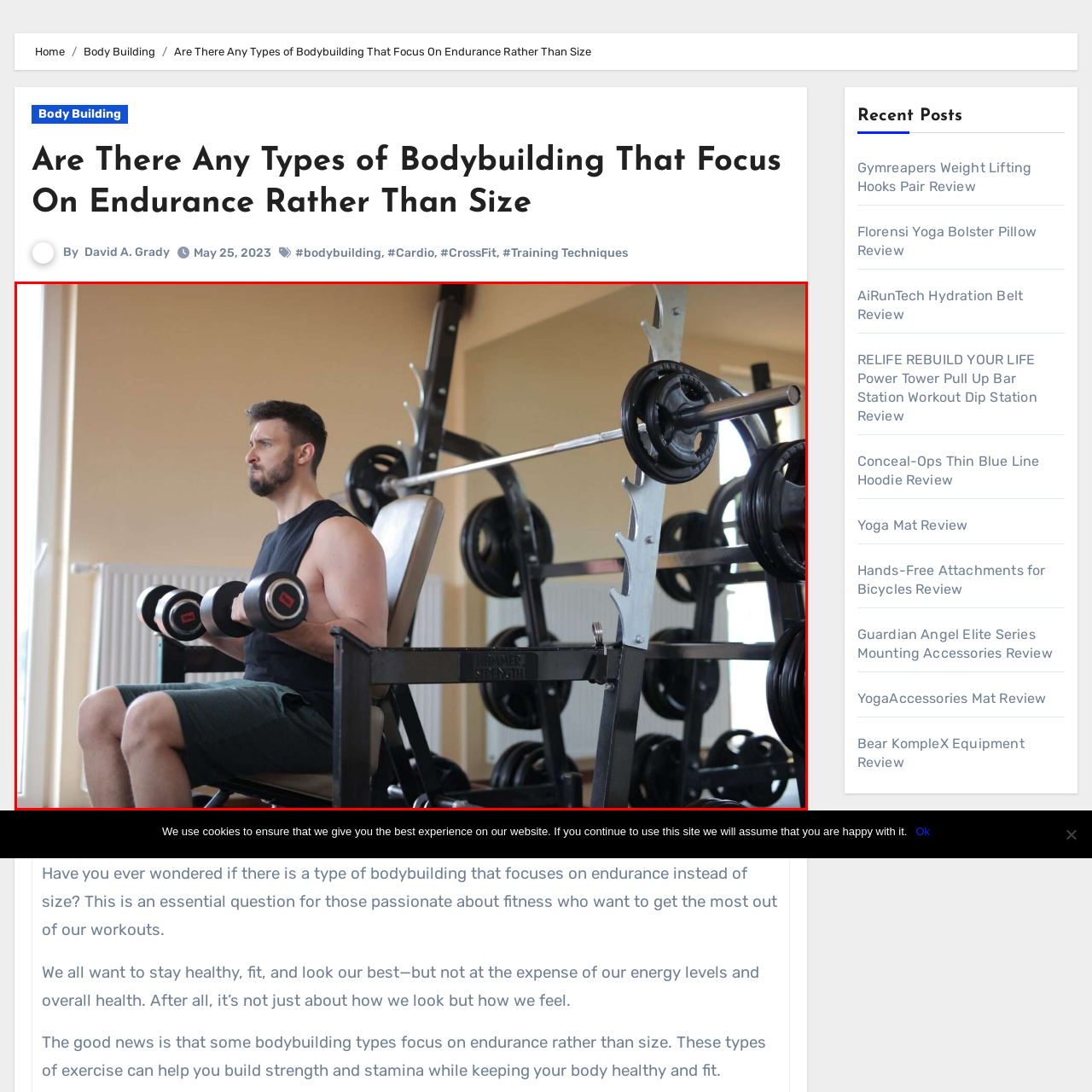Direct your attention to the area enclosed by the green rectangle and deliver a comprehensive answer to the subsequent question, using the image as your reference: 
What is in the background of the gym?

The image shows a well-organized gym environment, and in the background, there is a weight rack with various weights, emphasizing a serious training atmosphere.